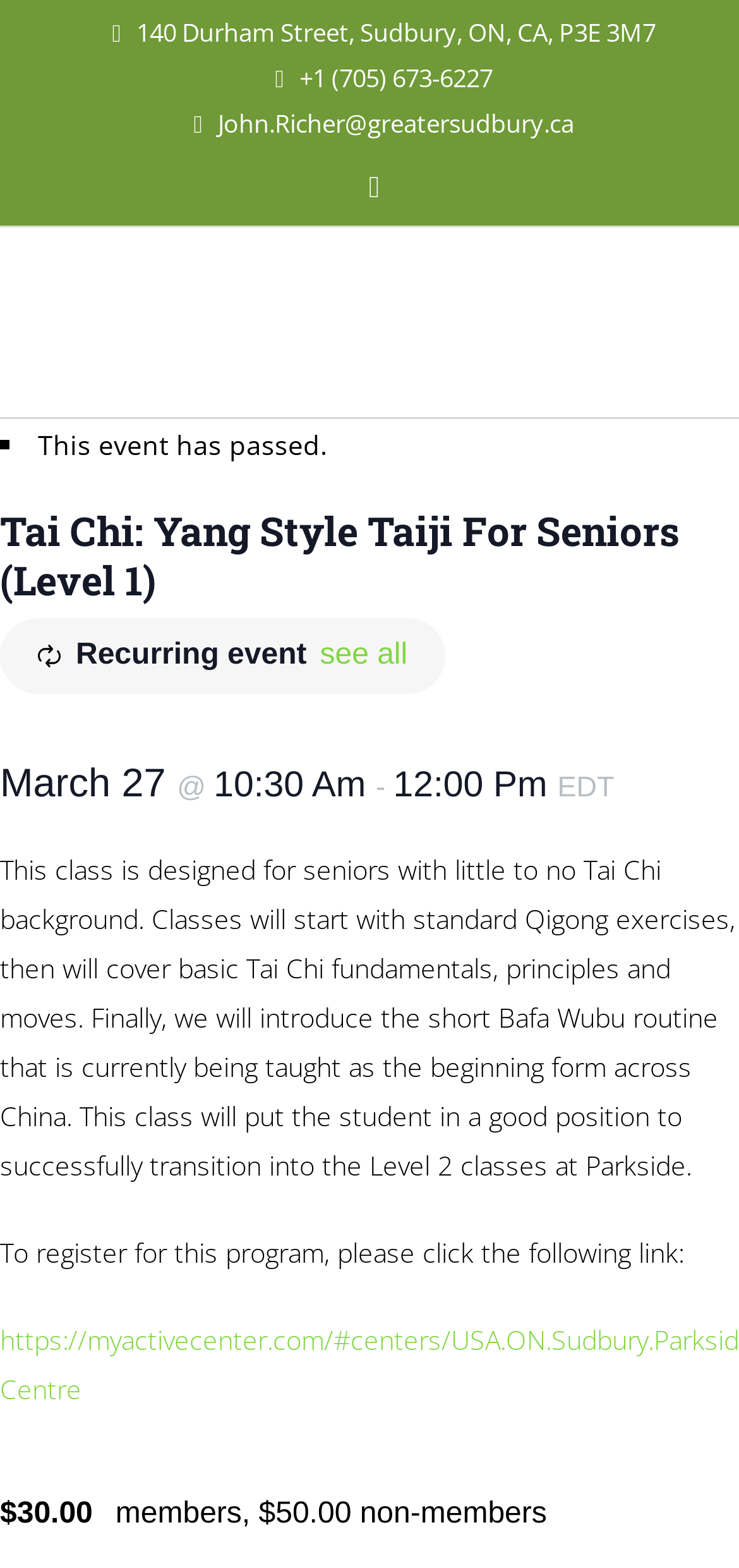Given the element description, predict the bounding box coordinates in the format (top-left x, top-left y, bottom-right x, bottom-right y), using floating point numbers between 0 and 1: title="Facebook"

[0.476, 0.104, 0.537, 0.133]